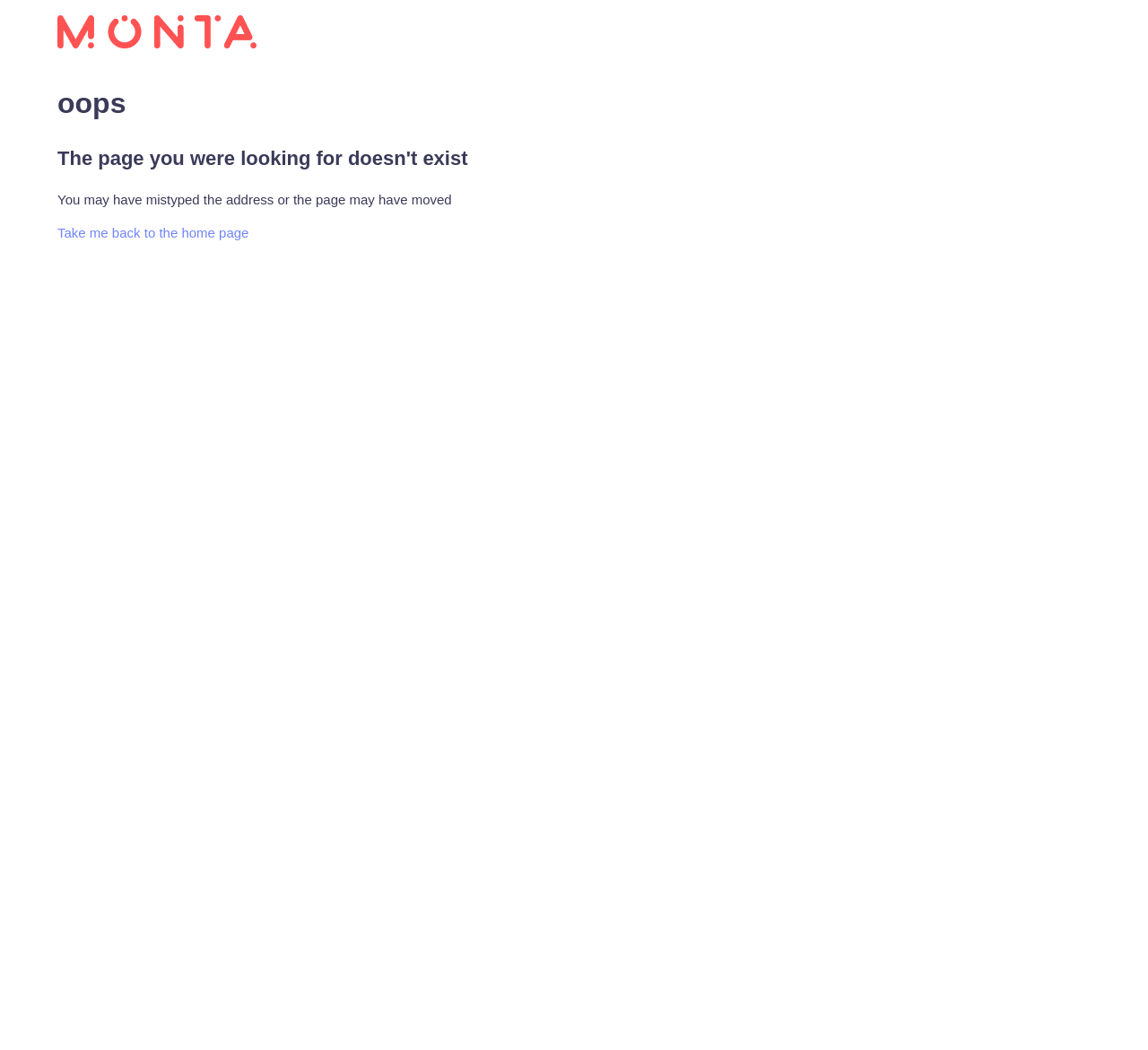What is the purpose of the provided link?
Please use the image to deliver a detailed and complete answer.

The purpose of the provided link 'Monta Help Center home page' is to allow the user to access the Monta Help Center, which might provide helpful resources or information to the user who has reached a non-existent page.